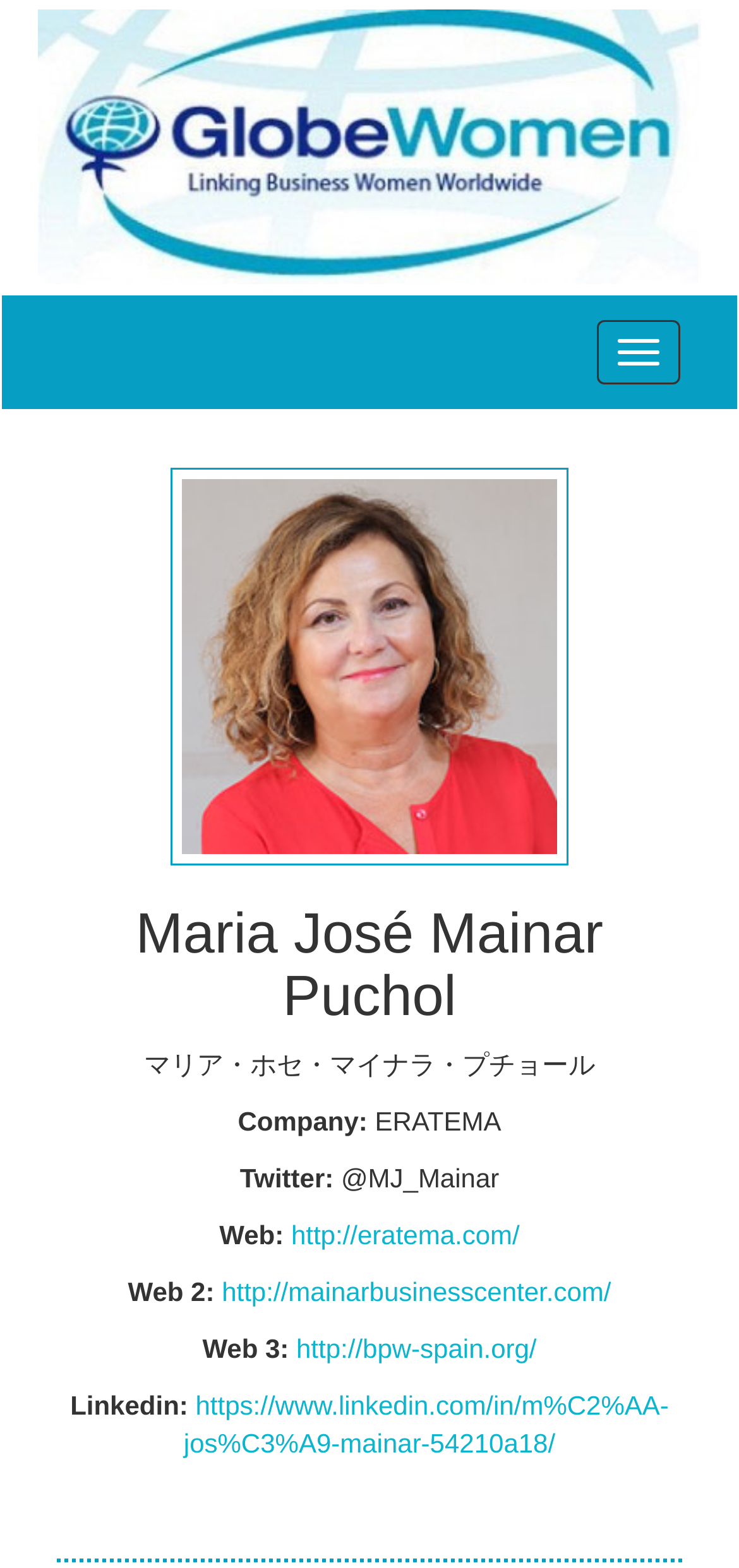What is the Twitter handle?
Give a detailed and exhaustive answer to the question.

I found the text 'Twitter: @MJ_Mainar' in the section below the person's name, which indicates that @MJ_Mainar is the Twitter handle.